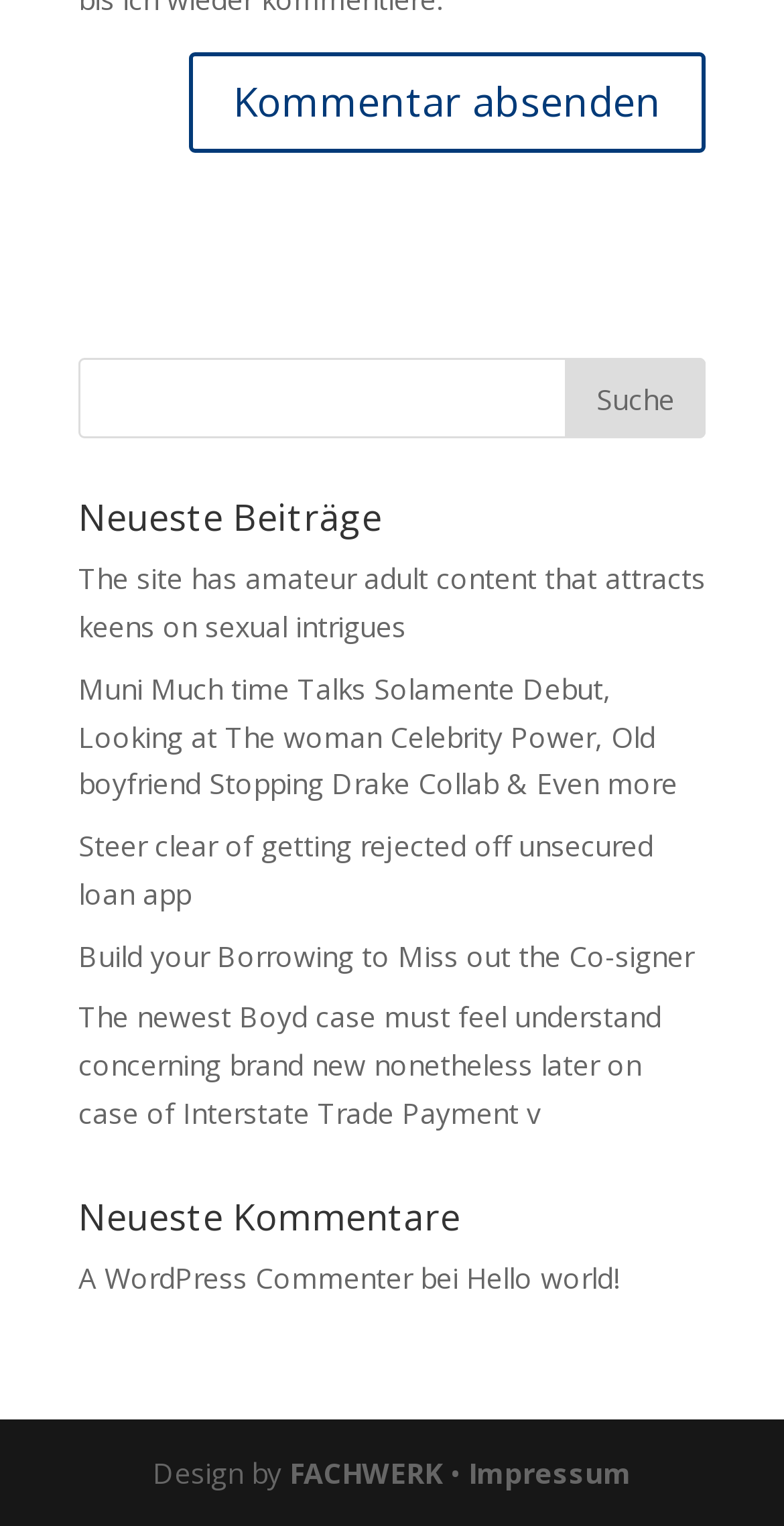Locate the bounding box coordinates of the clickable area to execute the instruction: "Visit the Impressum page". Provide the coordinates as four float numbers between 0 and 1, represented as [left, top, right, bottom].

[0.597, 0.952, 0.805, 0.977]